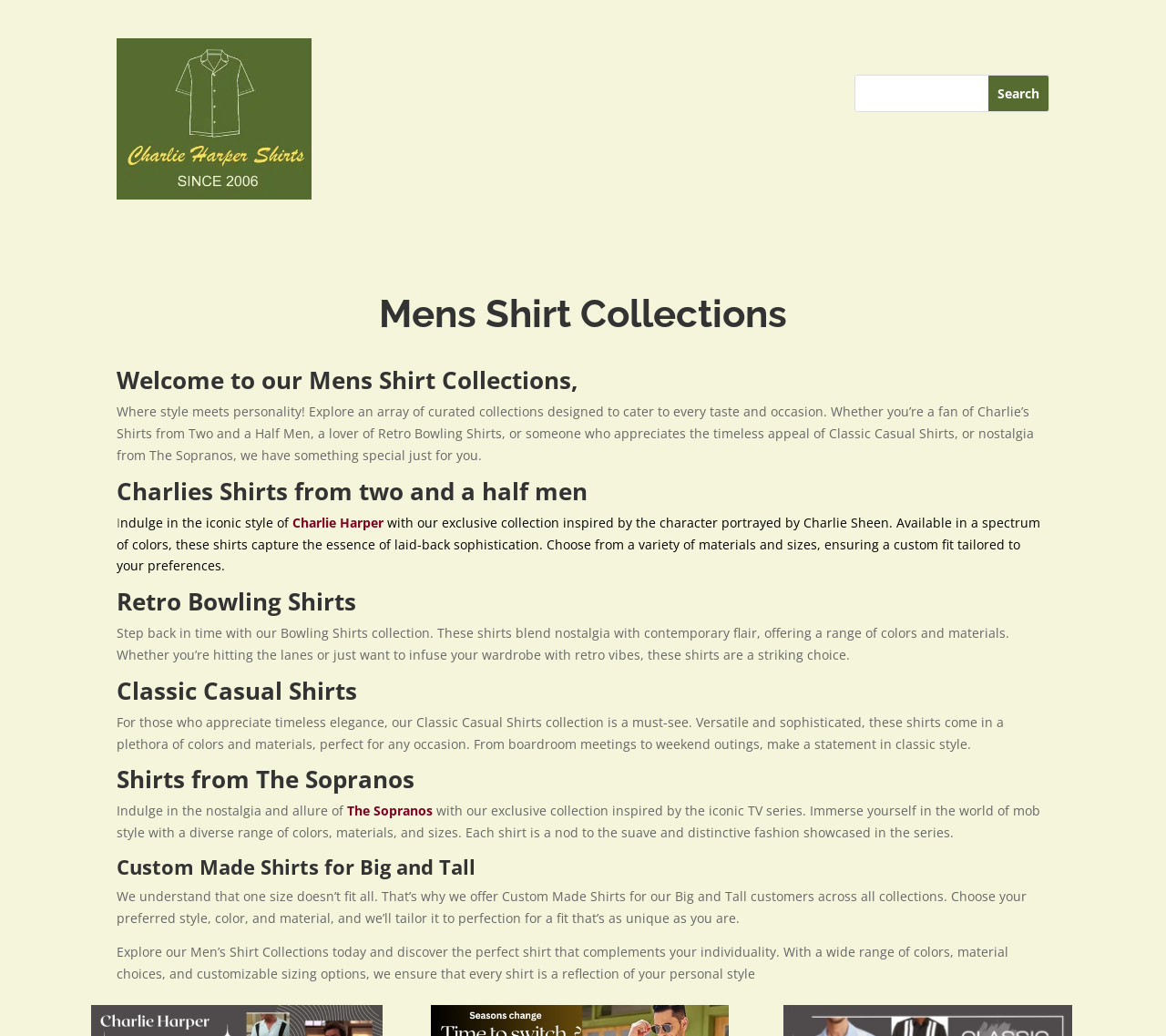What is the main theme of the shirts inspired by The Sopranos?
Provide a detailed and well-explained answer to the question.

According to the webpage content, the shirts inspired by The Sopranos are described as having a 'mob style' theme, which is reflected in the diverse range of colors, materials, and sizes offered.